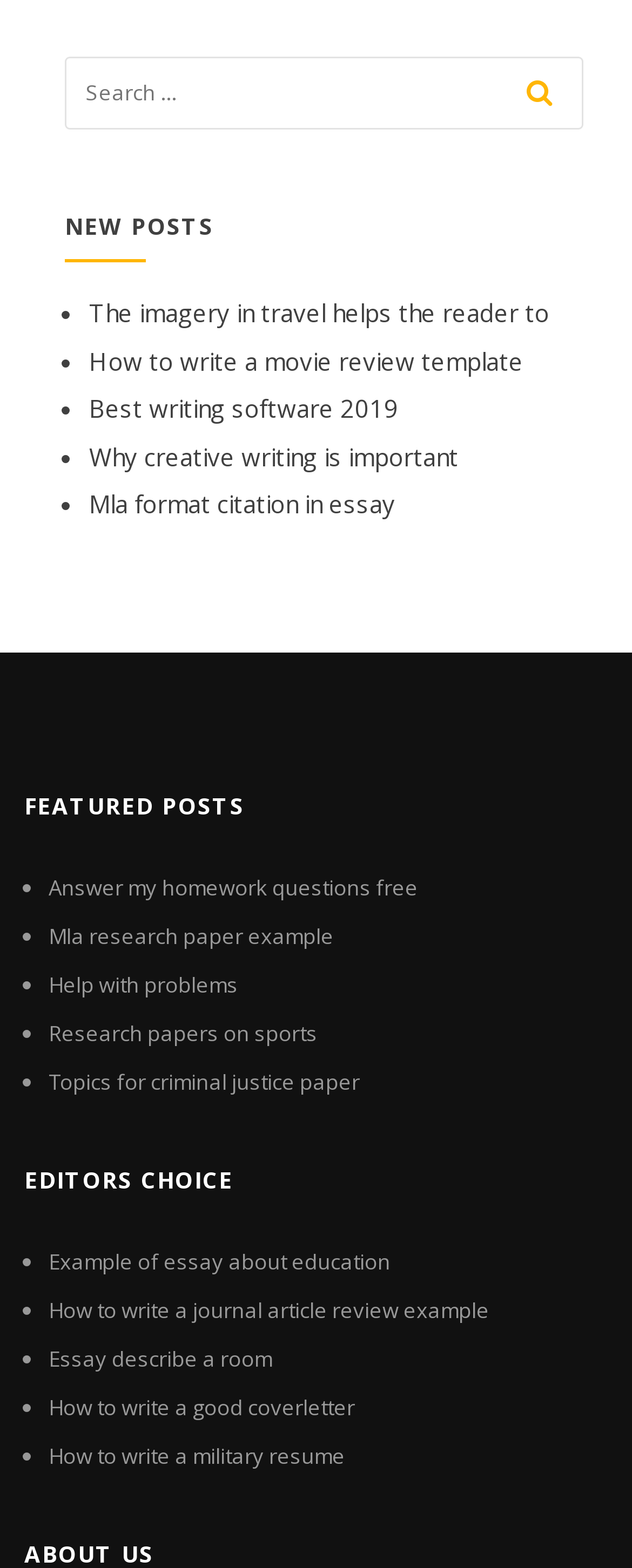Determine the bounding box coordinates of the UI element described below. Use the format (top-left x, top-left y, bottom-right x, bottom-right y) with floating point numbers between 0 and 1: carbon

None